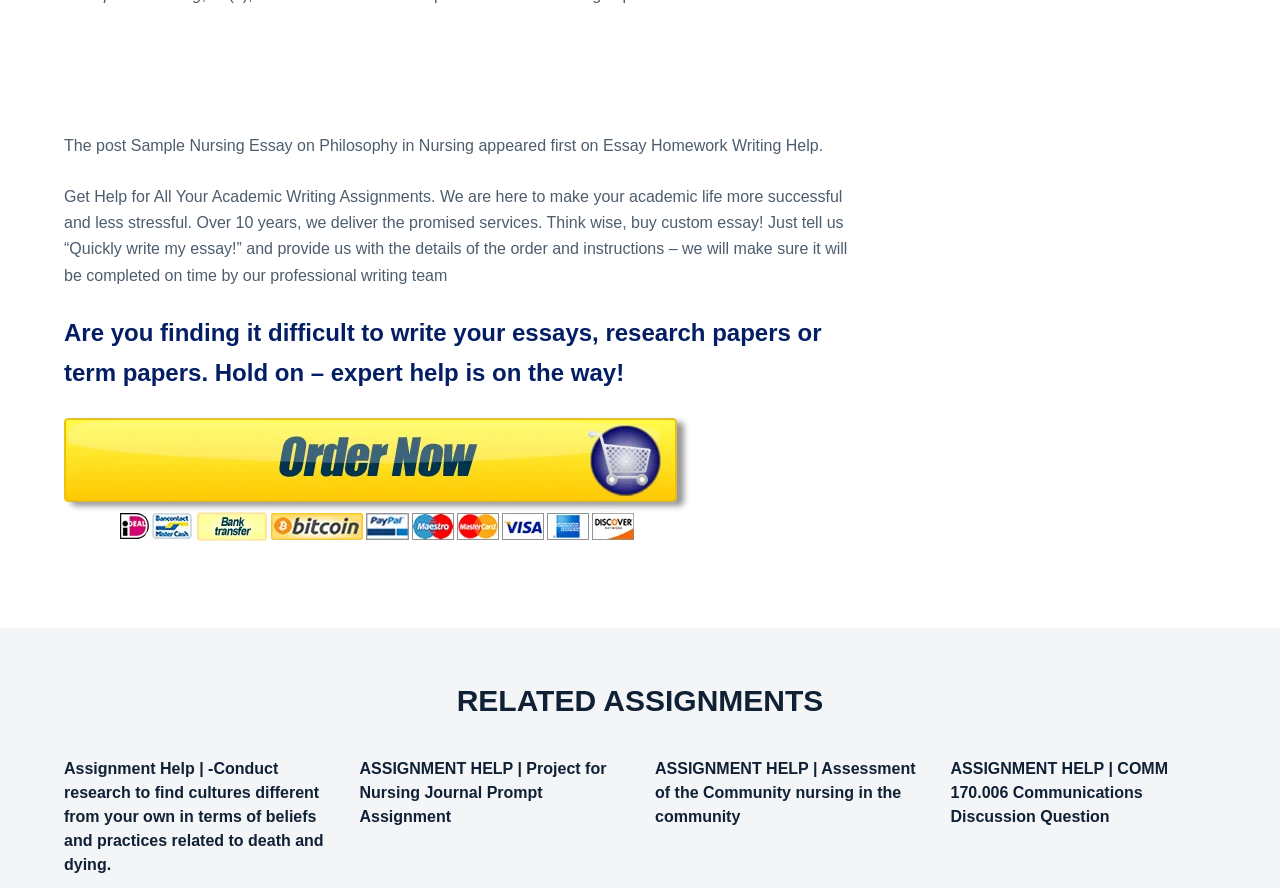What is the call-to-action button on the website?
Carefully analyze the image and provide a thorough answer to the question.

The call-to-action button is 'PLACE YOUR ORDER', which is a prominent button on the website, encouraging users to place an order for their academic writing needs.